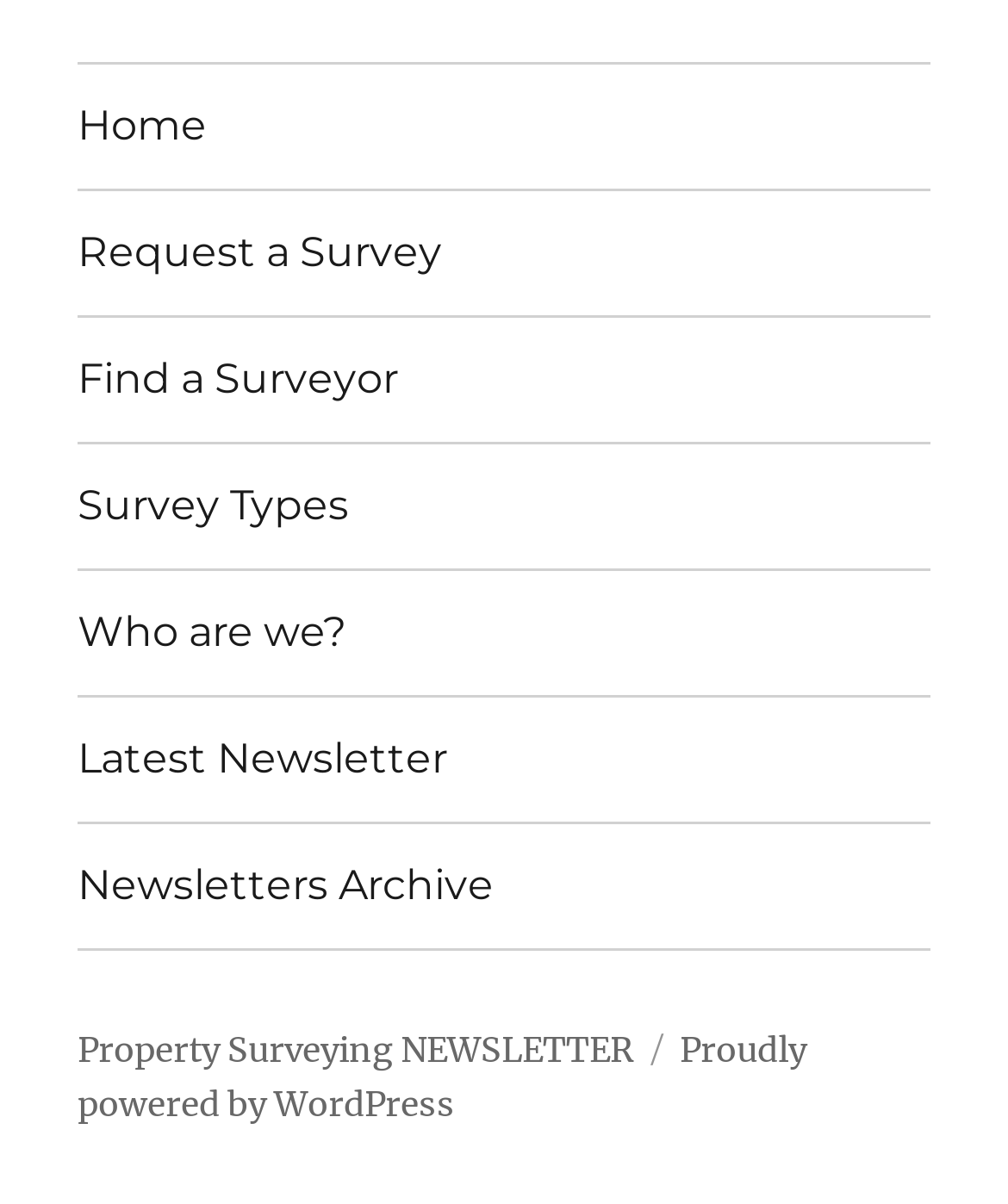Locate the bounding box coordinates of the region to be clicked to comply with the following instruction: "Read Property Surveying NEWSLETTER". The coordinates must be four float numbers between 0 and 1, in the form [left, top, right, bottom].

[0.077, 0.853, 0.628, 0.89]